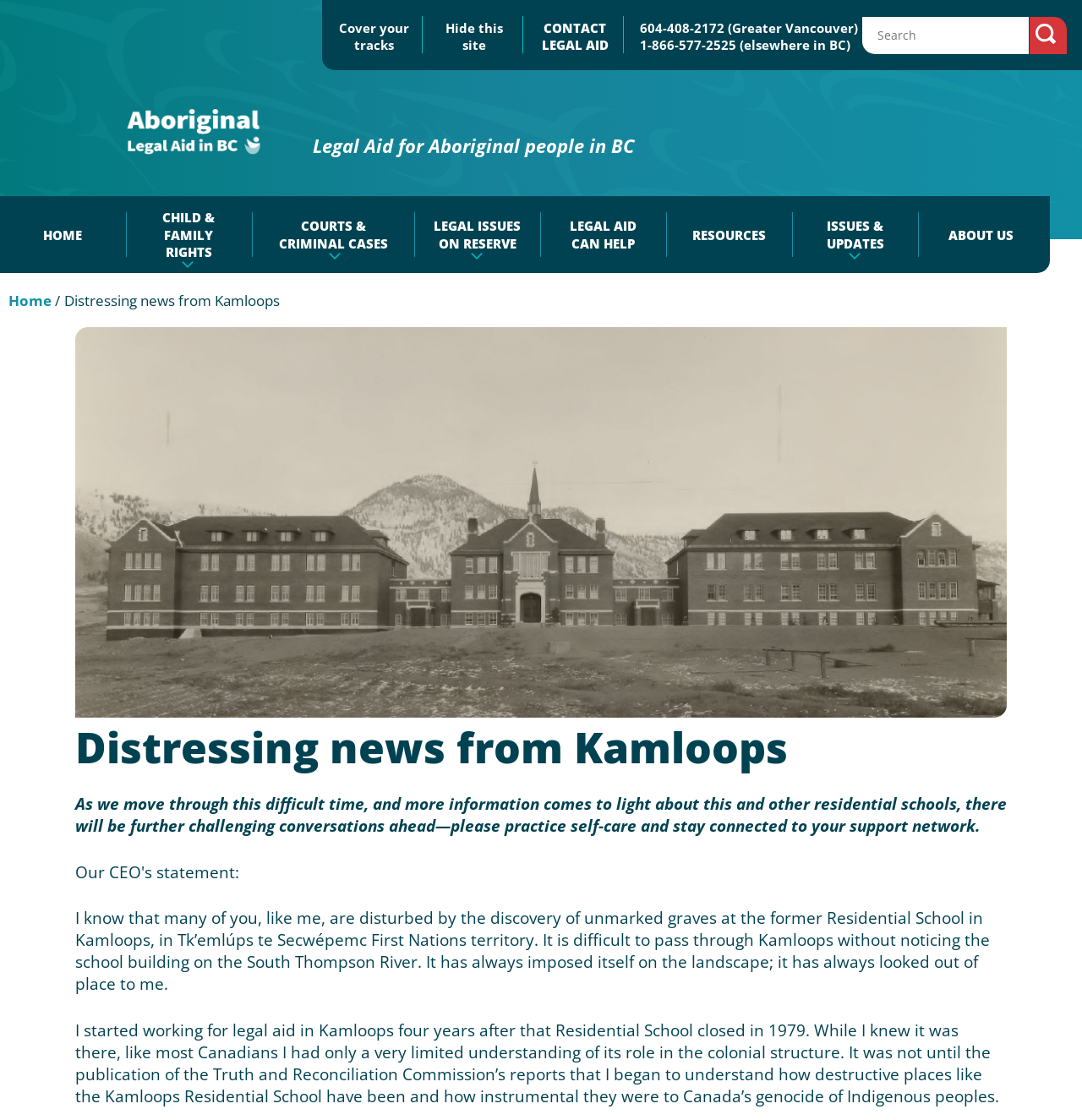Please identify the bounding box coordinates of the element's region that I should click in order to complete the following instruction: "Select category". The bounding box coordinates consist of four float numbers between 0 and 1, i.e., [left, top, right, bottom].

None